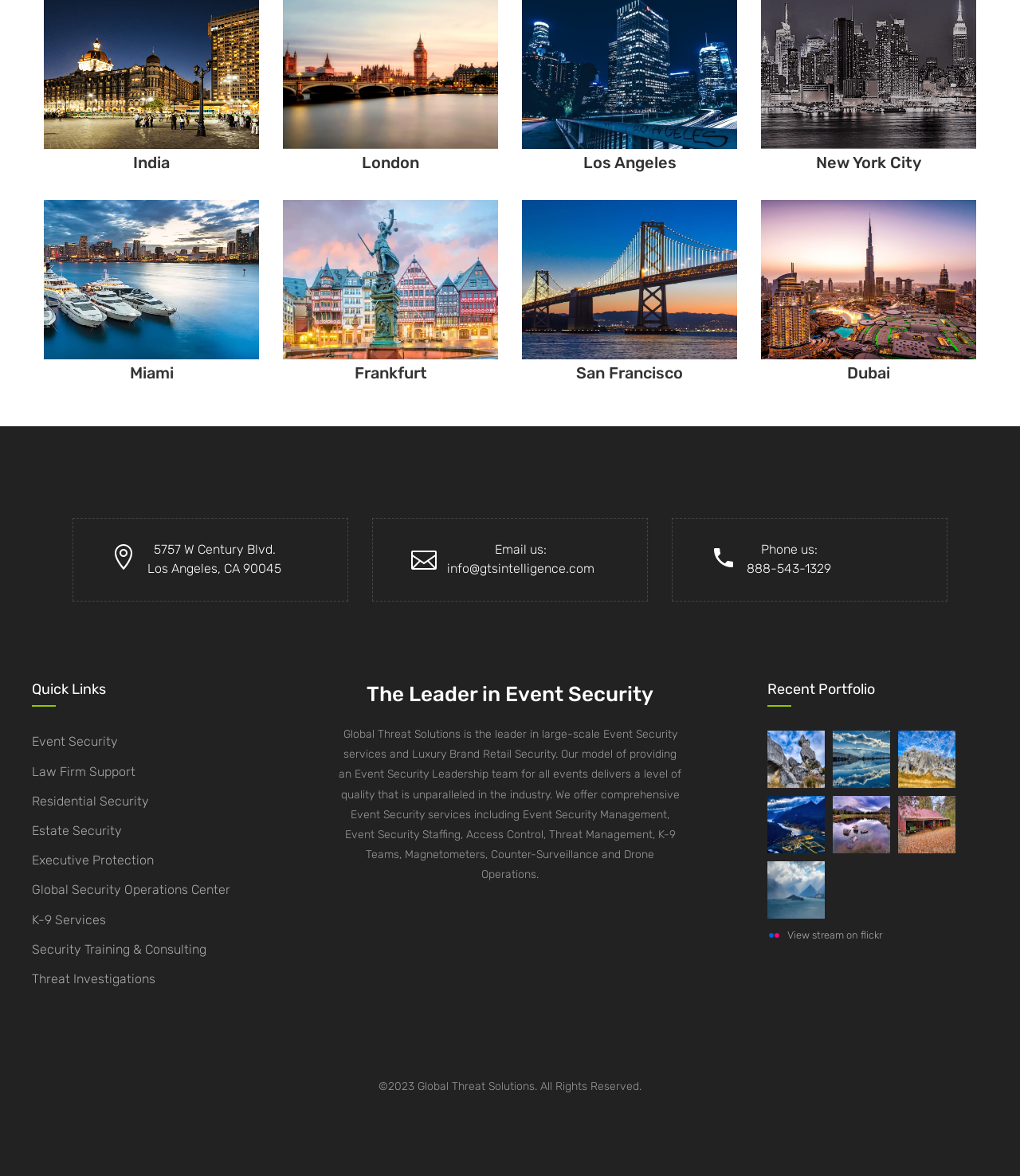What is the name of the image at the top-left corner of the webpage?
Answer the question with a single word or phrase, referring to the image.

Miami